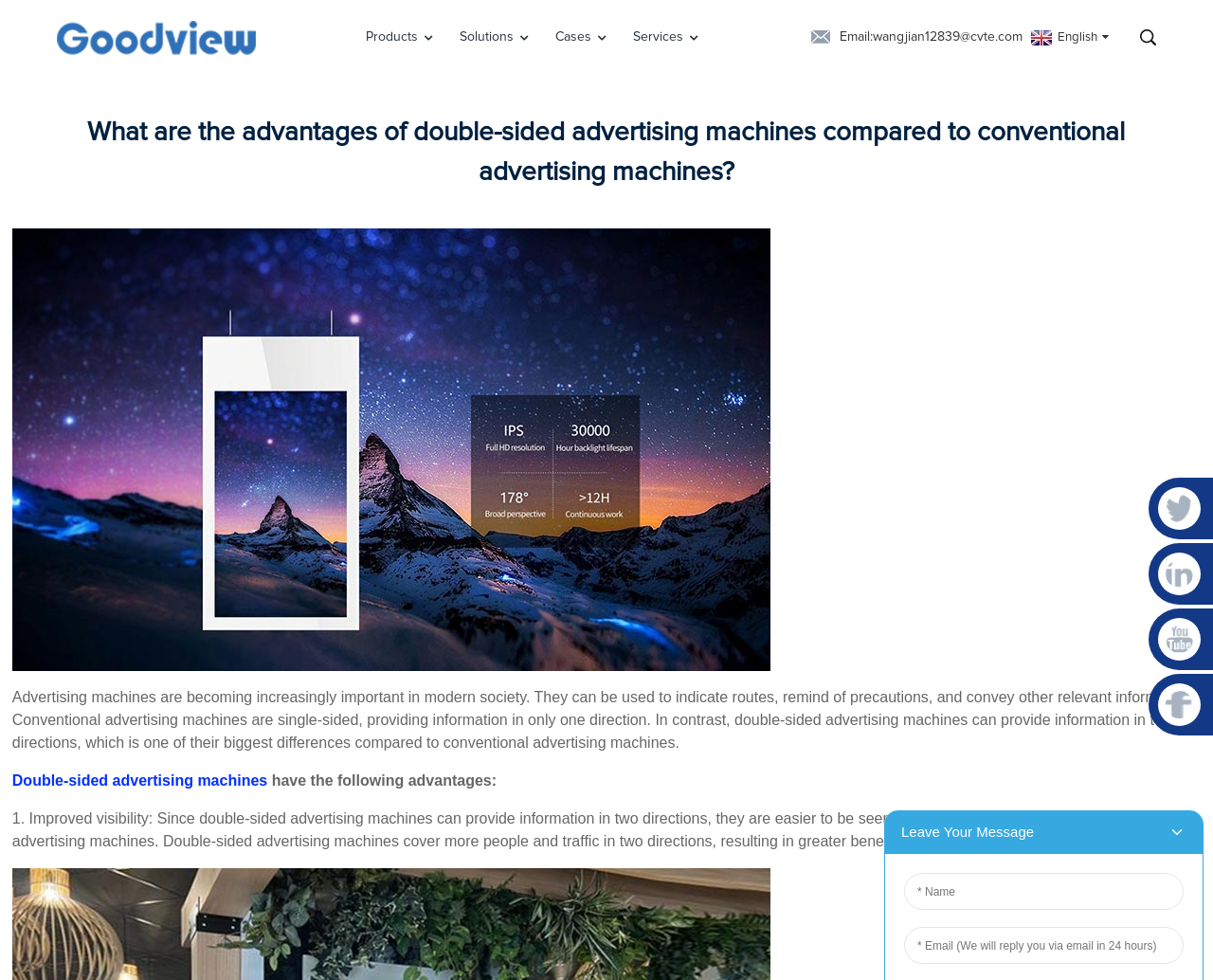Extract the bounding box coordinates for the described element: "Services". The coordinates should be represented as four float numbers between 0 and 1: [left, top, right, bottom].

[0.521, 0.016, 0.579, 0.06]